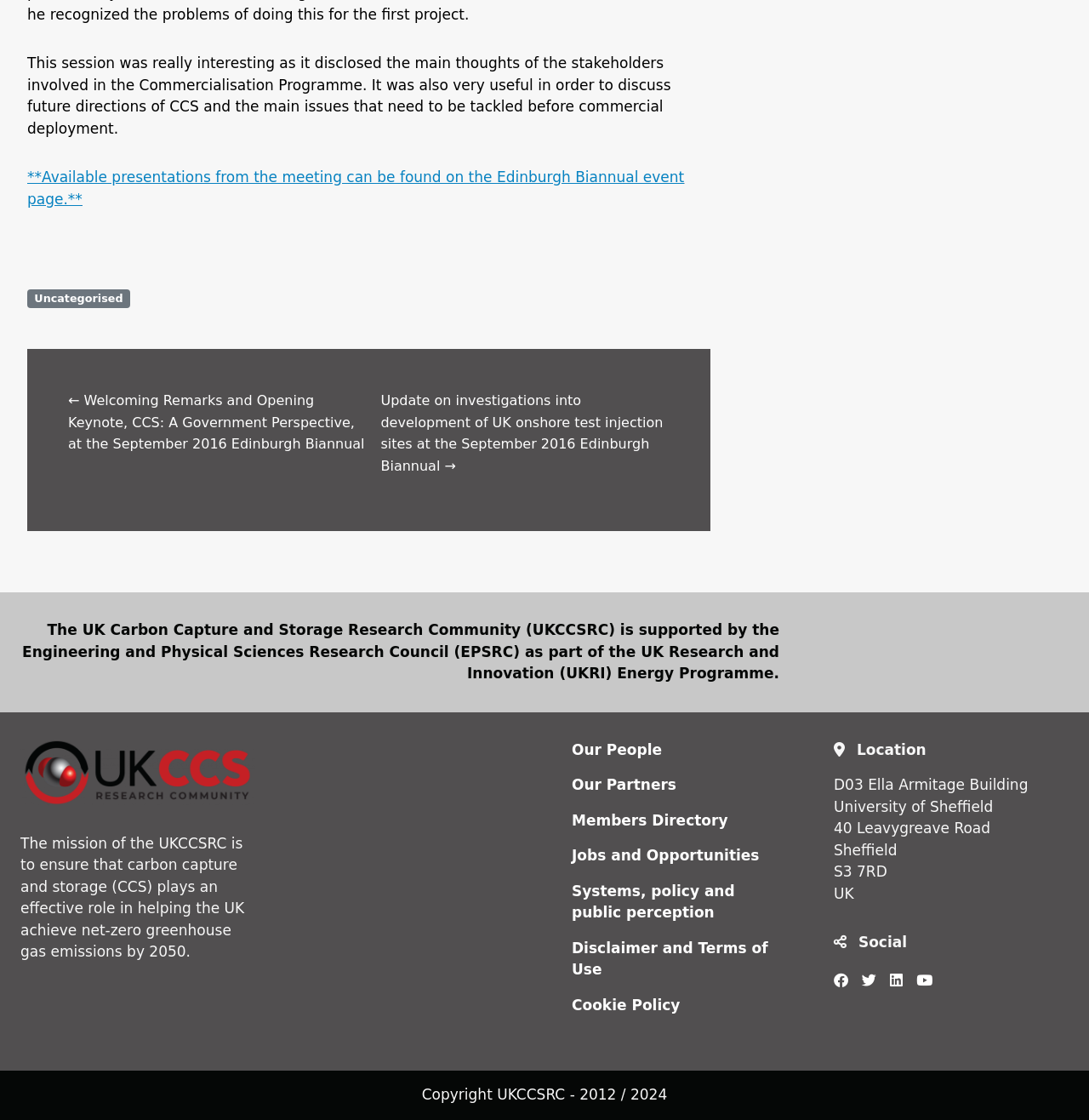Please specify the bounding box coordinates of the element that should be clicked to execute the given instruction: 'Navigate to the previous post'. Ensure the coordinates are four float numbers between 0 and 1, expressed as [left, top, right, bottom].

[0.062, 0.35, 0.335, 0.403]